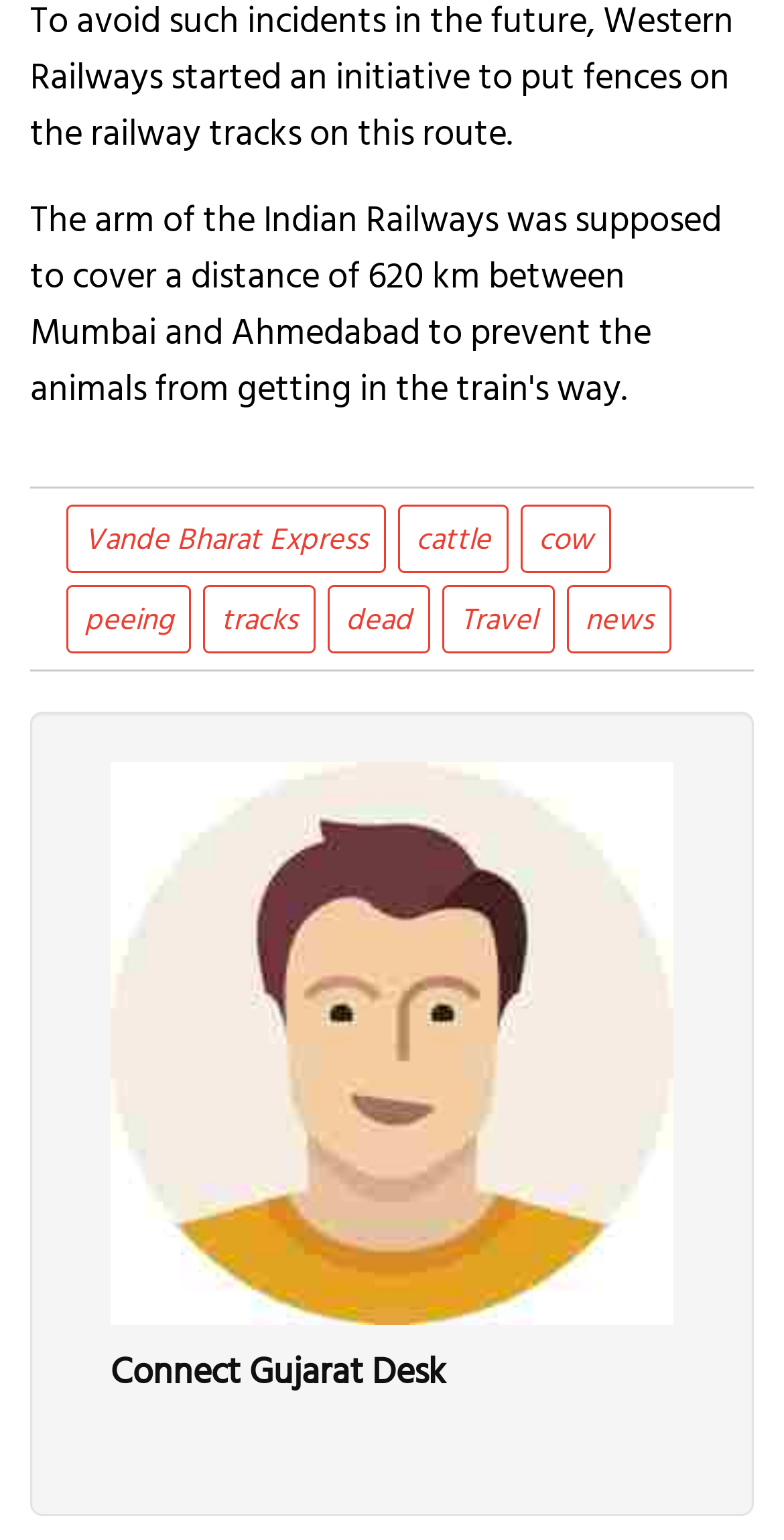Ascertain the bounding box coordinates for the UI element detailed here: "tracks". The coordinates should be provided as [left, top, right, bottom] with each value being a float between 0 and 1.

[0.282, 0.386, 0.379, 0.416]